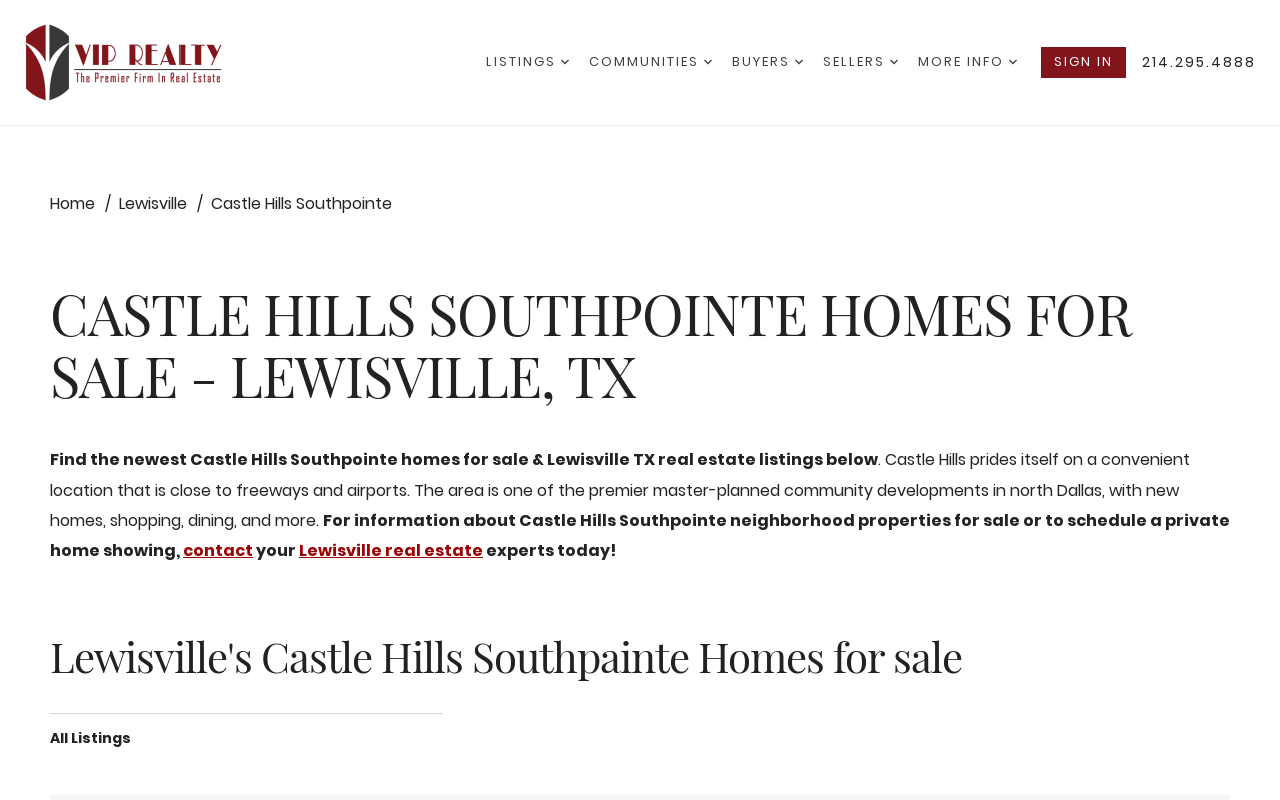Please identify the bounding box coordinates of the element I need to click to follow this instruction: "View all listings".

[0.039, 0.91, 0.102, 0.935]